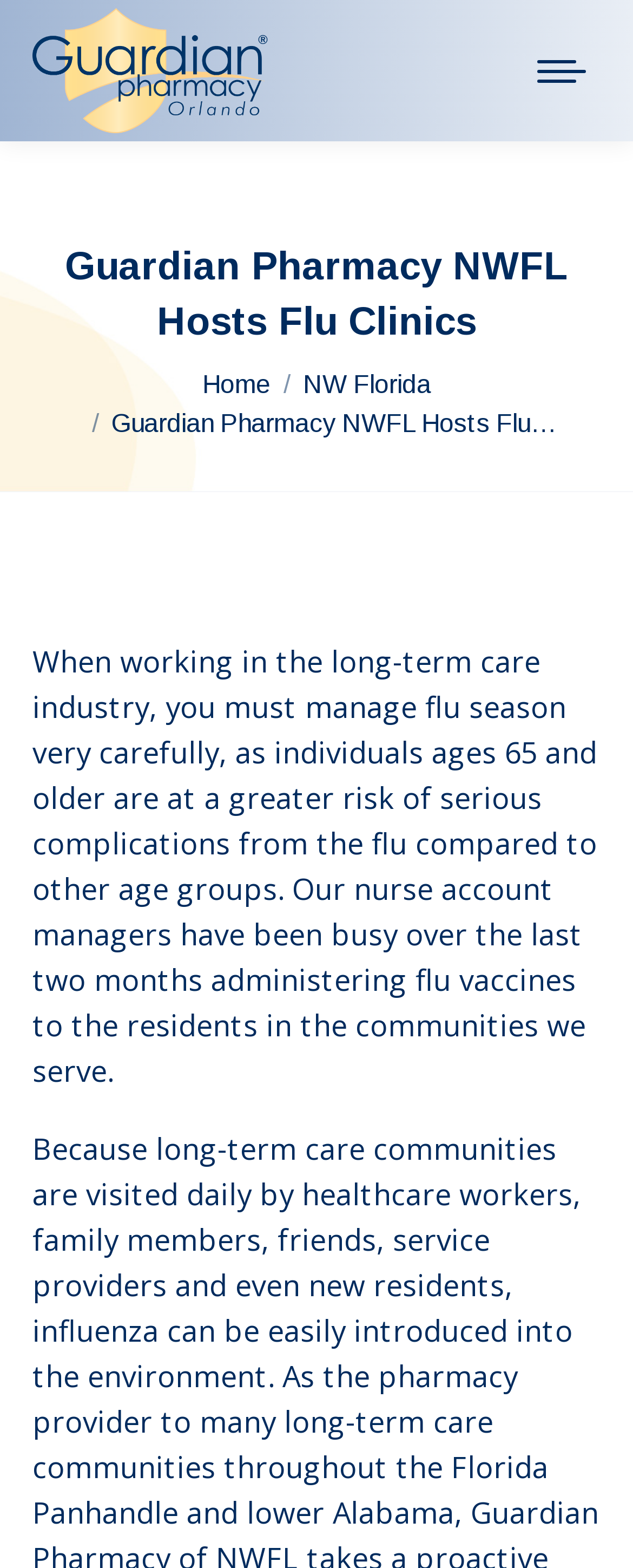Give a short answer using one word or phrase for the question:
What is the purpose of the nurse account managers?

Administering flu vaccines